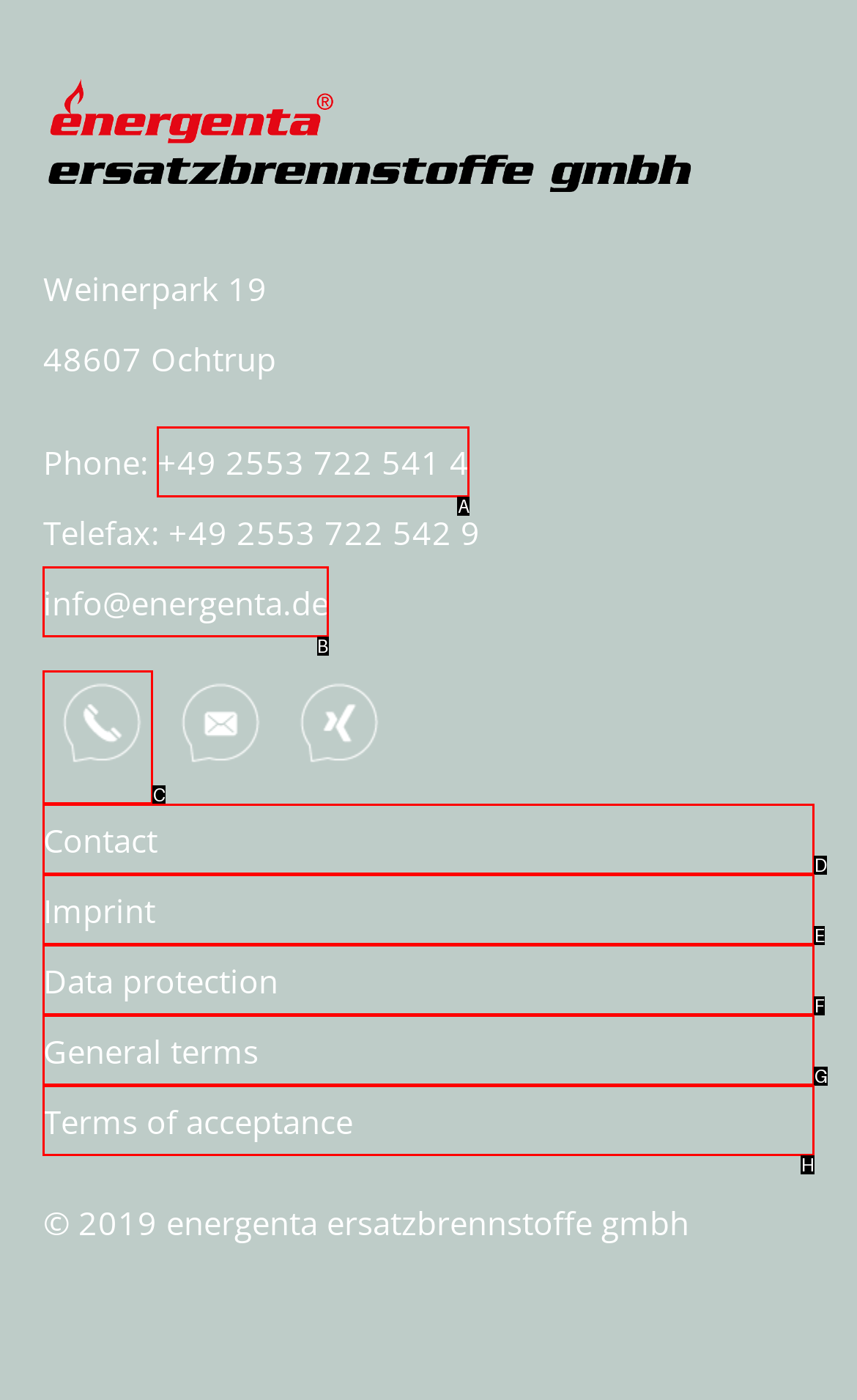Identify which lettered option to click to carry out the task: Click on the left arrow. Provide the letter as your answer.

None